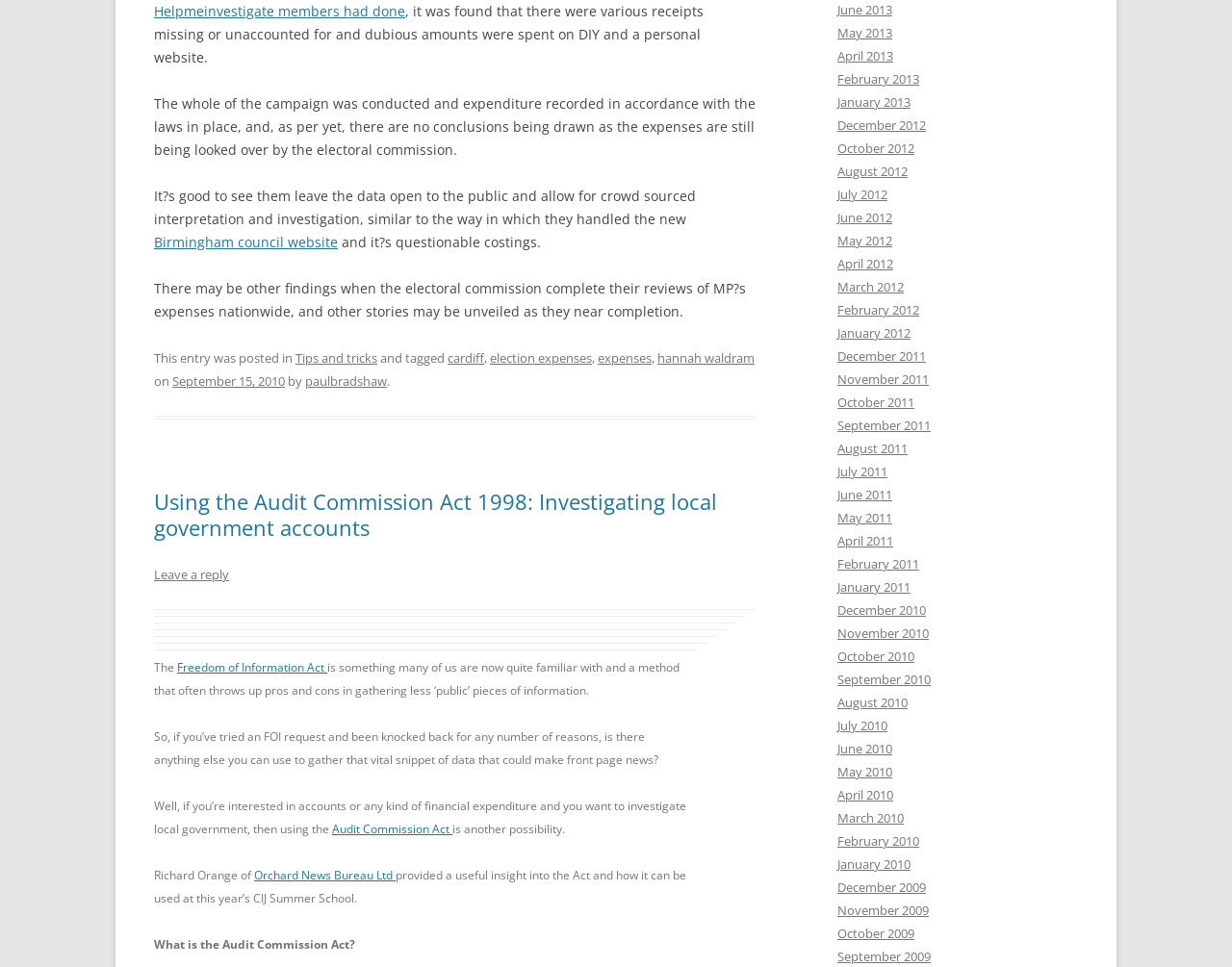What is the name of the author of the blog post?
Refer to the screenshot and respond with a concise word or phrase.

paulbradshaw